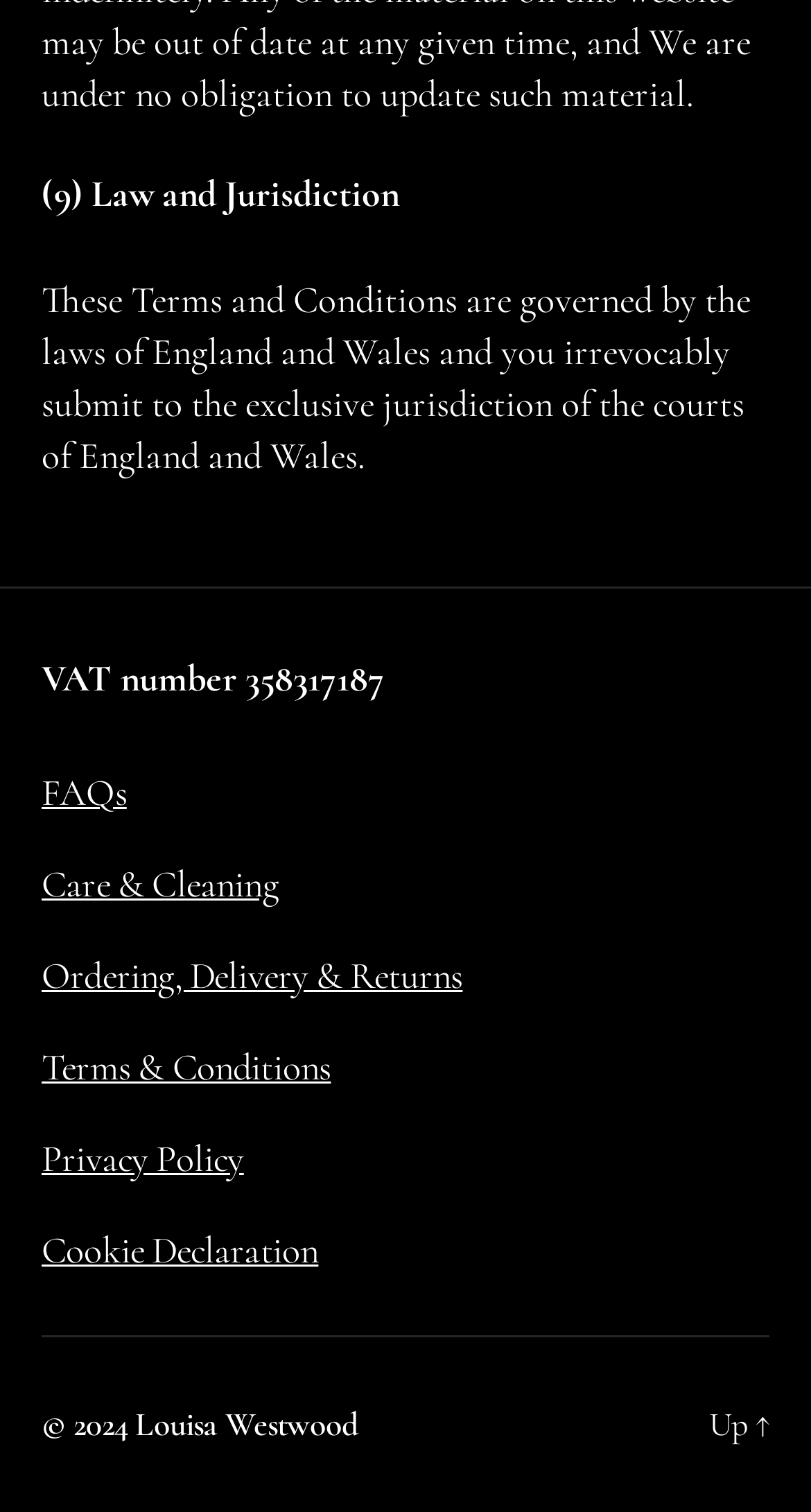From the webpage screenshot, predict the bounding box coordinates (top-left x, top-left y, bottom-right x, bottom-right y) for the UI element described here: Ordering, Delivery & Returns

[0.051, 0.63, 0.57, 0.661]